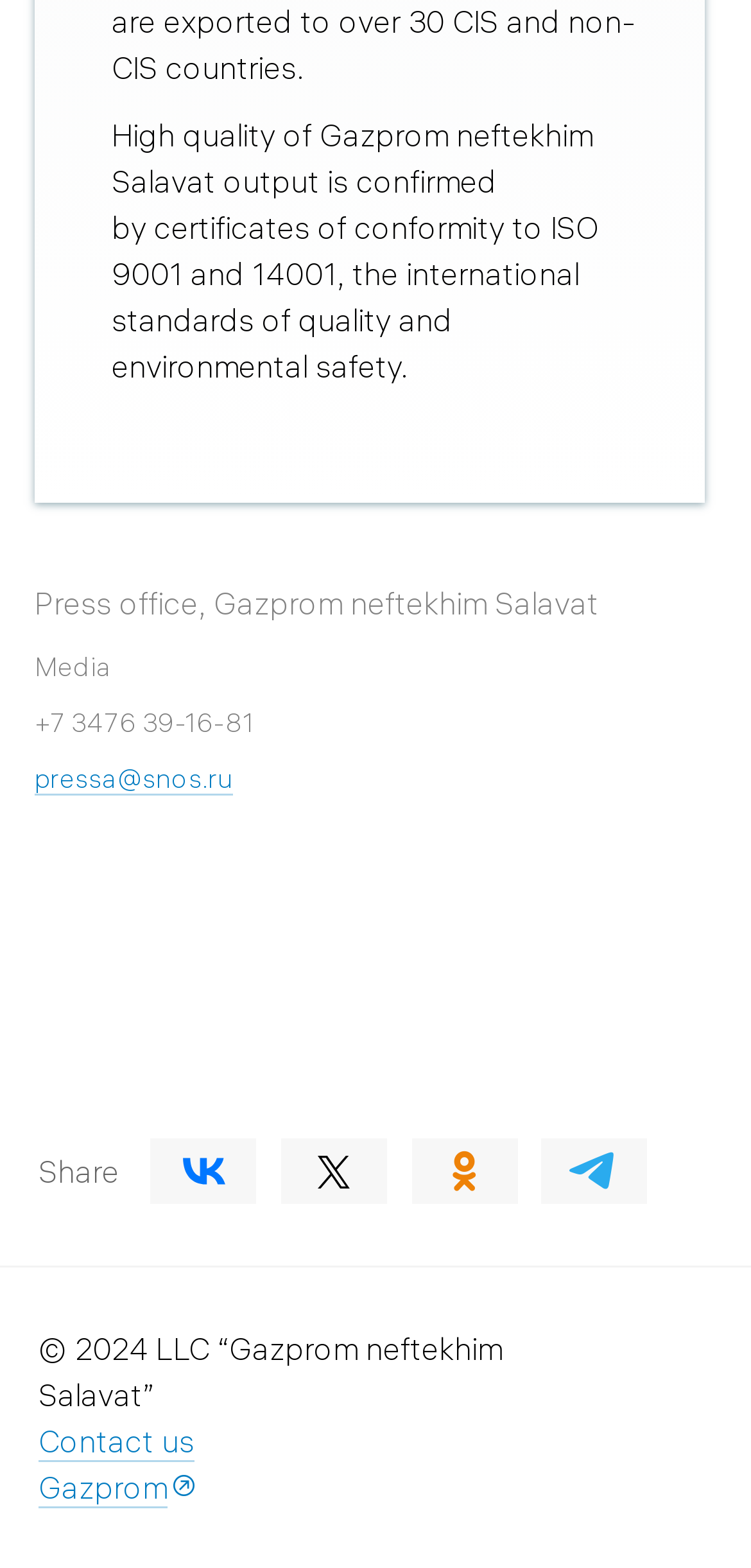Please provide a comprehensive response to the question based on the details in the image: How many social media platforms can you share to?

I counted the number of link elements with the text 'share to' followed by a social media platform name, which are 'vkontakte', 'twitter', 'odnoklassniki', and 'telegram'. These links are located at [0.2, 0.726, 0.341, 0.768], [0.374, 0.726, 0.515, 0.768], [0.548, 0.726, 0.689, 0.768], and [0.722, 0.726, 0.863, 0.768] respectively.